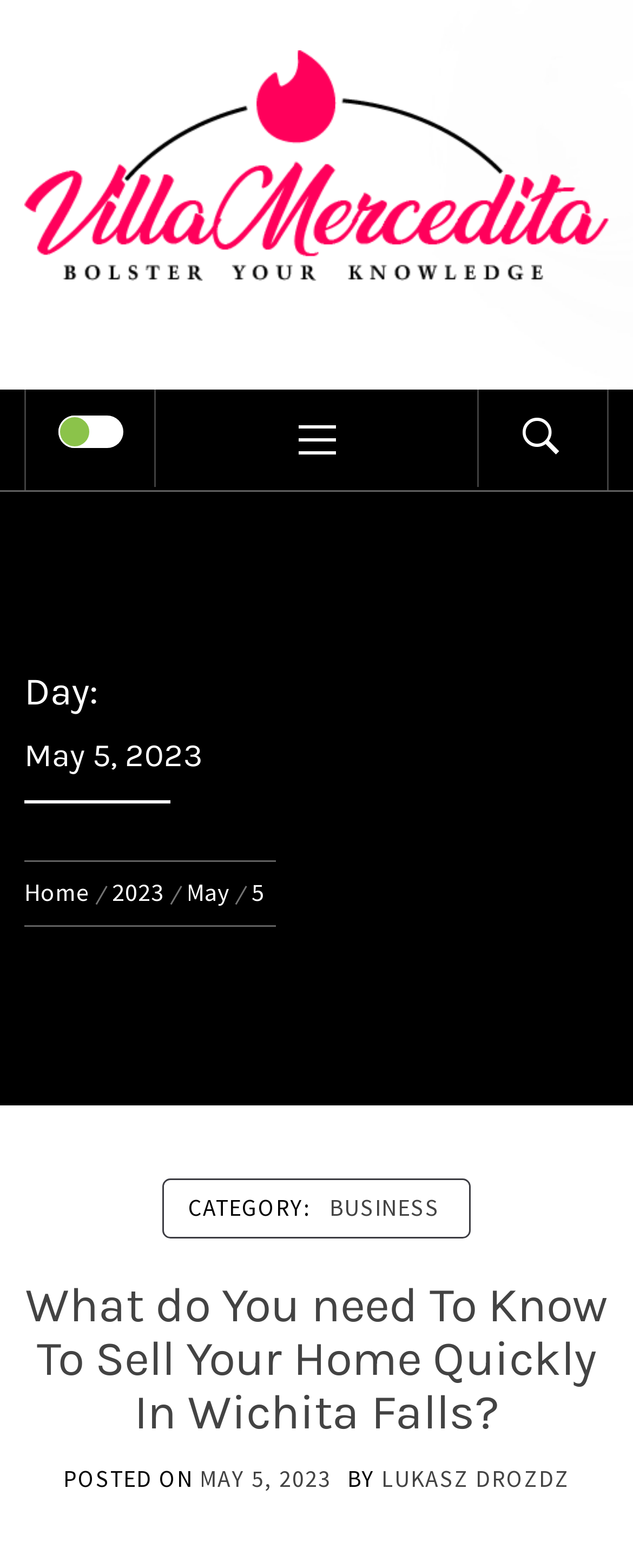Locate the bounding box coordinates of the clickable region to complete the following instruction: "Visit the articles page."

None